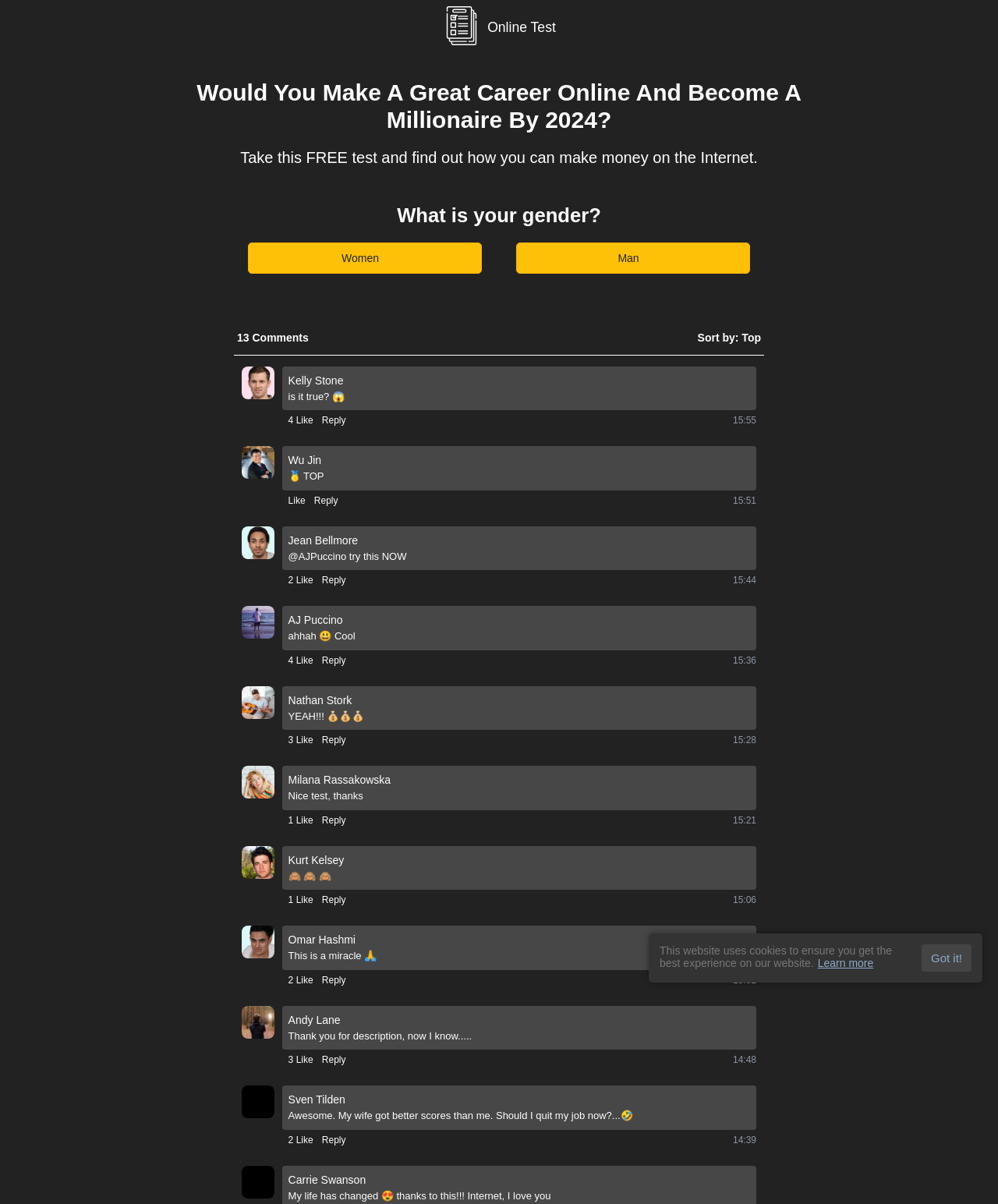Locate the bounding box coordinates for the element described below: "YouTube". The coordinates must be four float values between 0 and 1, formatted as [left, top, right, bottom].

None